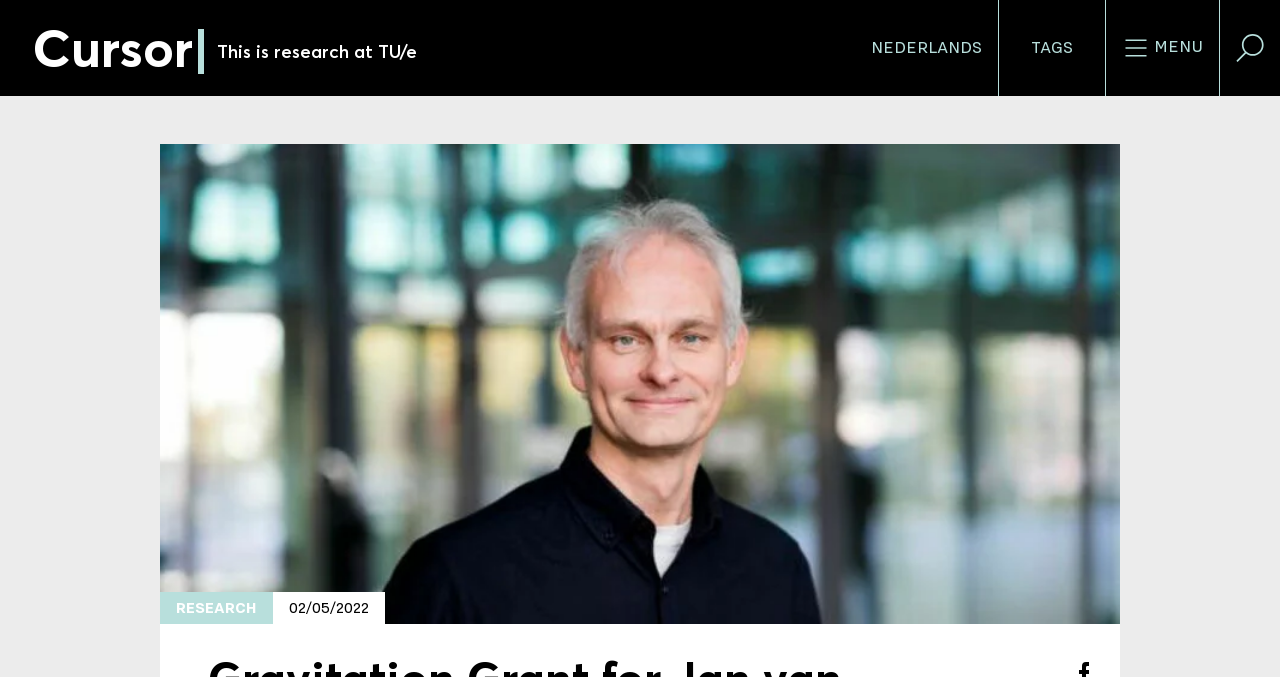What is the category of the research article?
With the help of the image, please provide a detailed response to the question.

I found the category by looking at the StaticText element 'RESEARCH' which is located above the date '02/05/2022'.